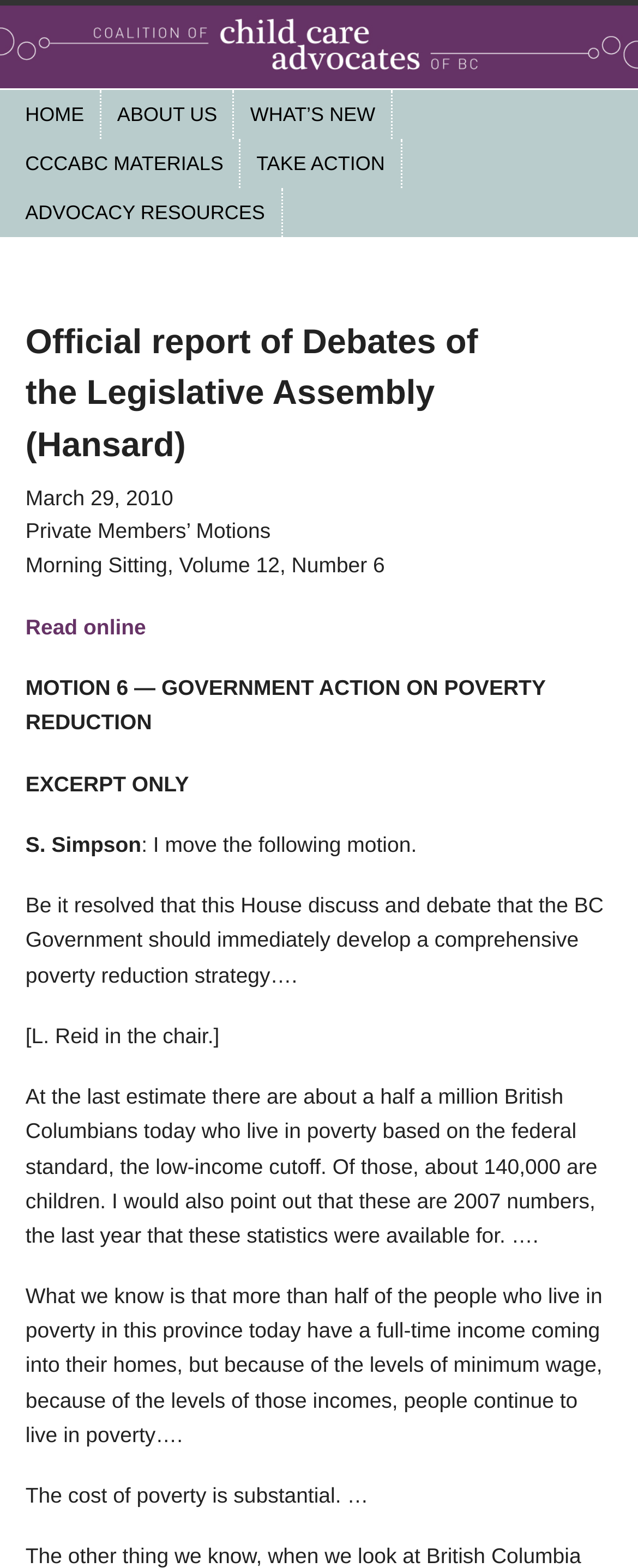What is the topic of the motion in the legislative assembly?
Using the visual information from the image, give a one-word or short-phrase answer.

Government action on poverty reduction